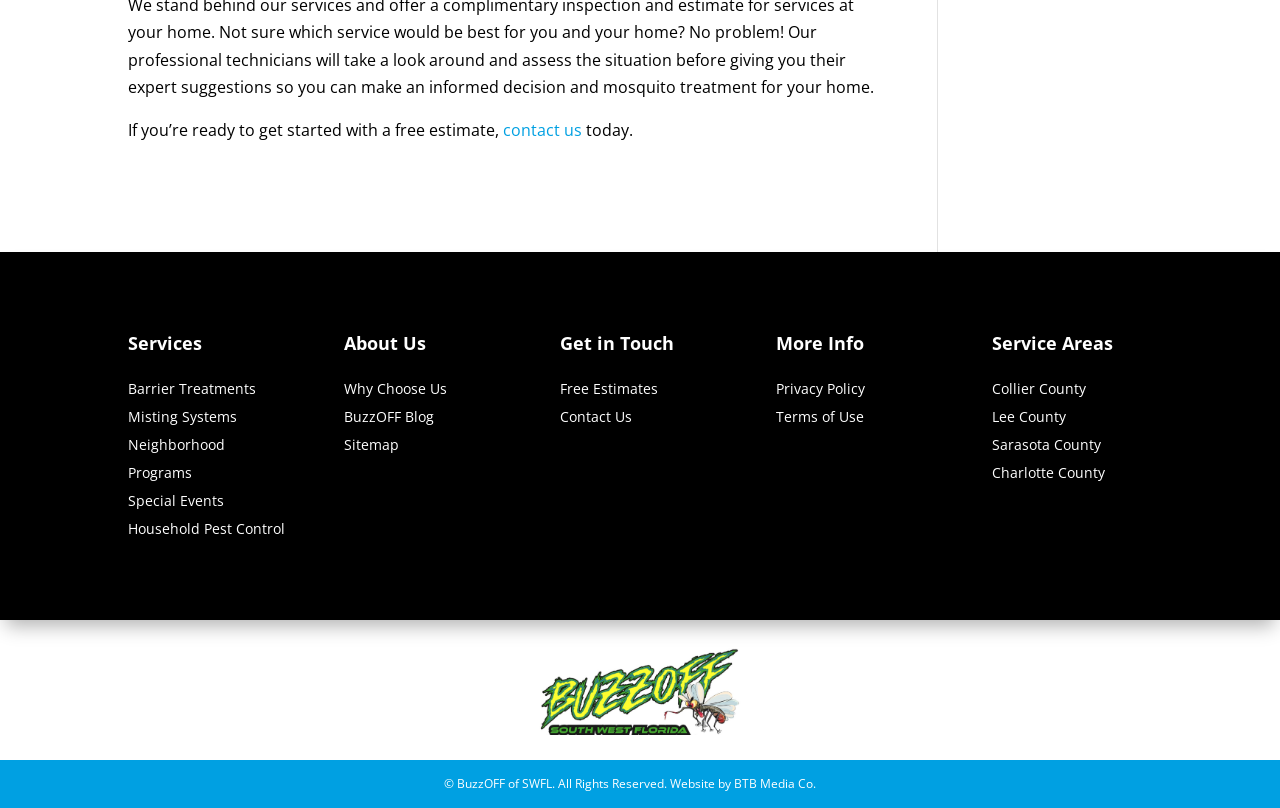How can a user get in touch with the company?
Please provide a full and detailed response to the question.

The webpage provides two options for users to get in touch with the company, either by requesting a 'Free Estimate' or by clicking on the 'Contact Us' link.